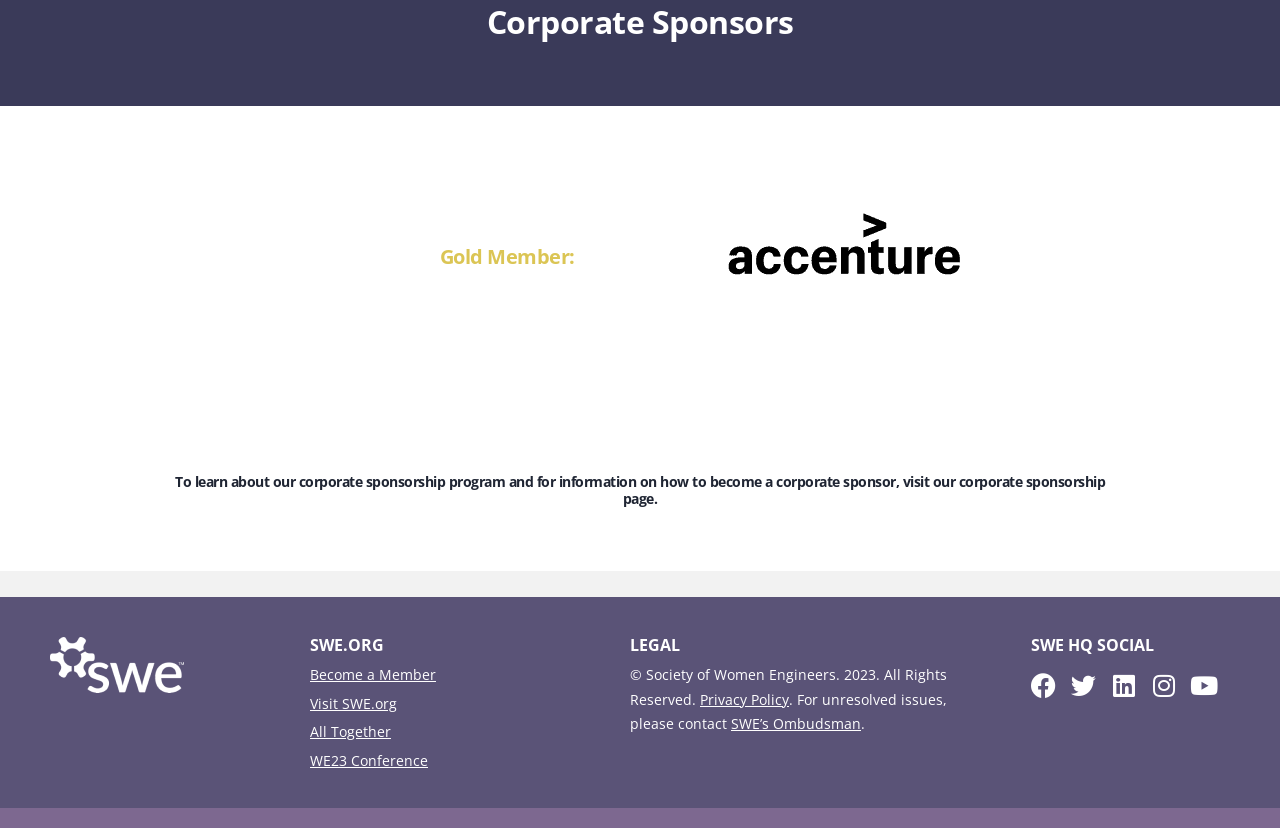What is the name of the organization?
Make sure to answer the question with a detailed and comprehensive explanation.

The name of the organization can be found in the StaticText element 'SWE.ORG' and also in the copyright statement '© Society of Women Engineers. 2023. All Rights Reserved.'